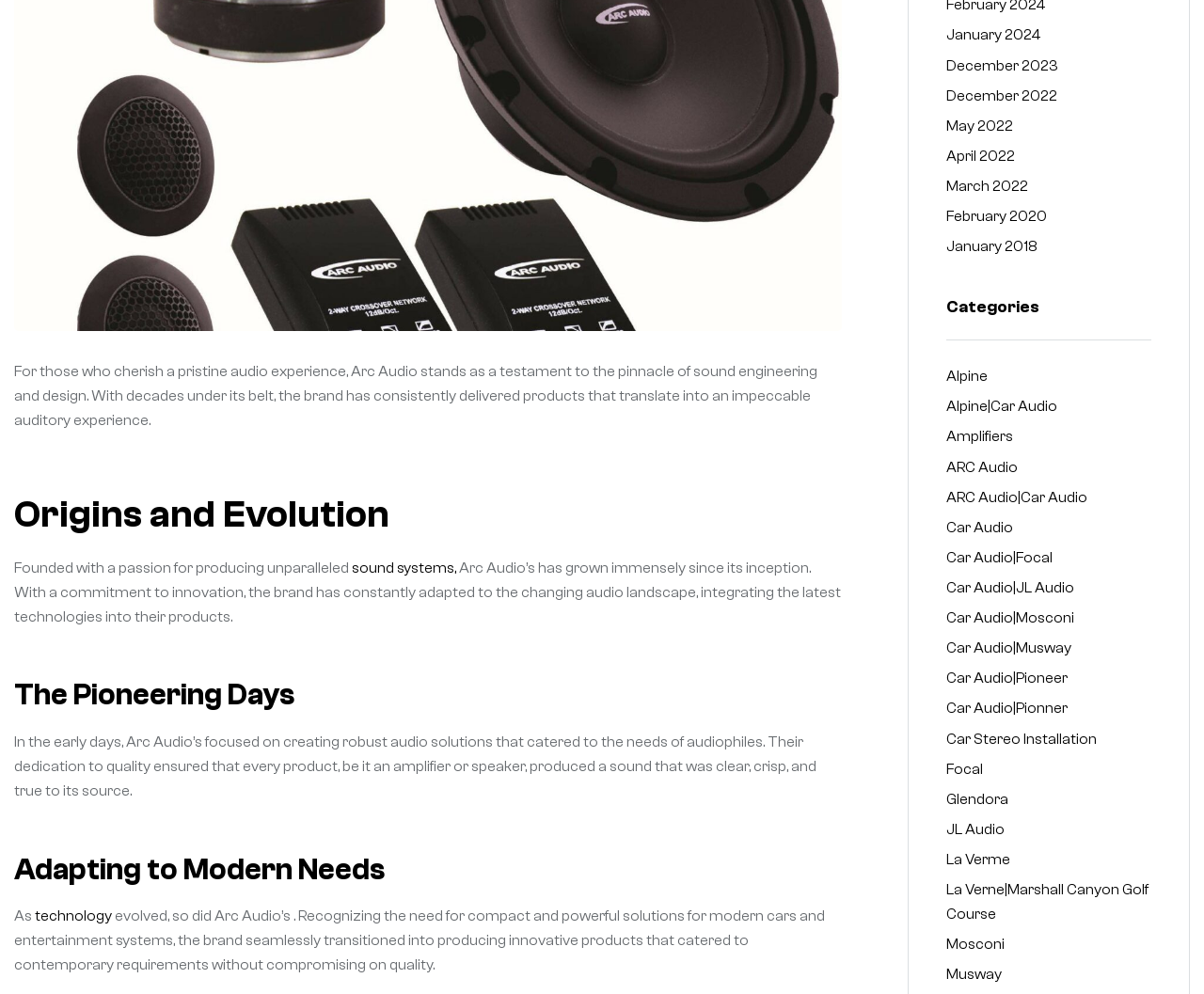Determine the bounding box coordinates of the UI element that matches the following description: "La Verne|Marshall Canyon Golf Course". The coordinates should be four float numbers between 0 and 1 in the format [left, top, right, bottom].

[0.786, 0.887, 0.954, 0.928]